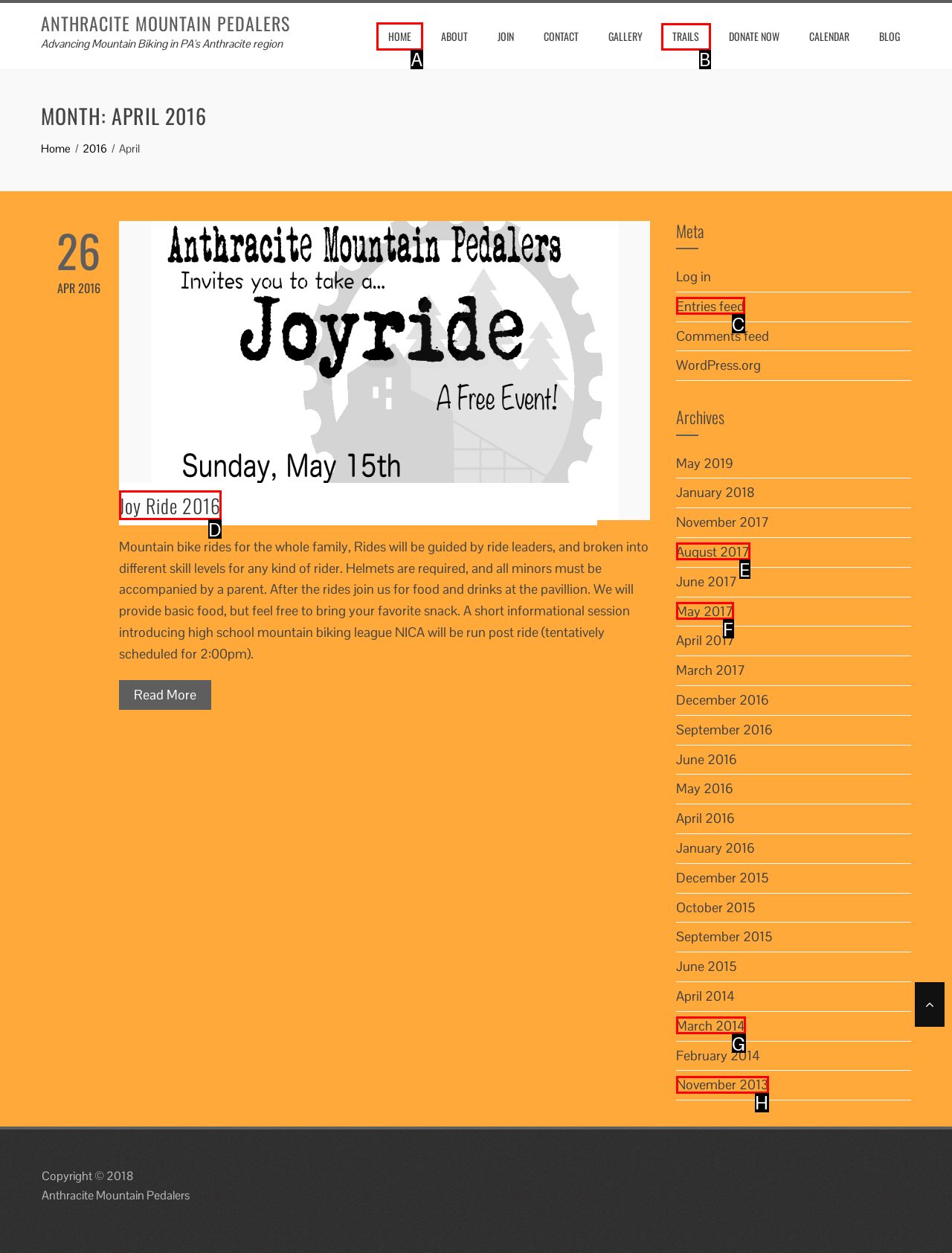Given the task: Click on the 'HOME' link, indicate which boxed UI element should be clicked. Provide your answer using the letter associated with the correct choice.

A